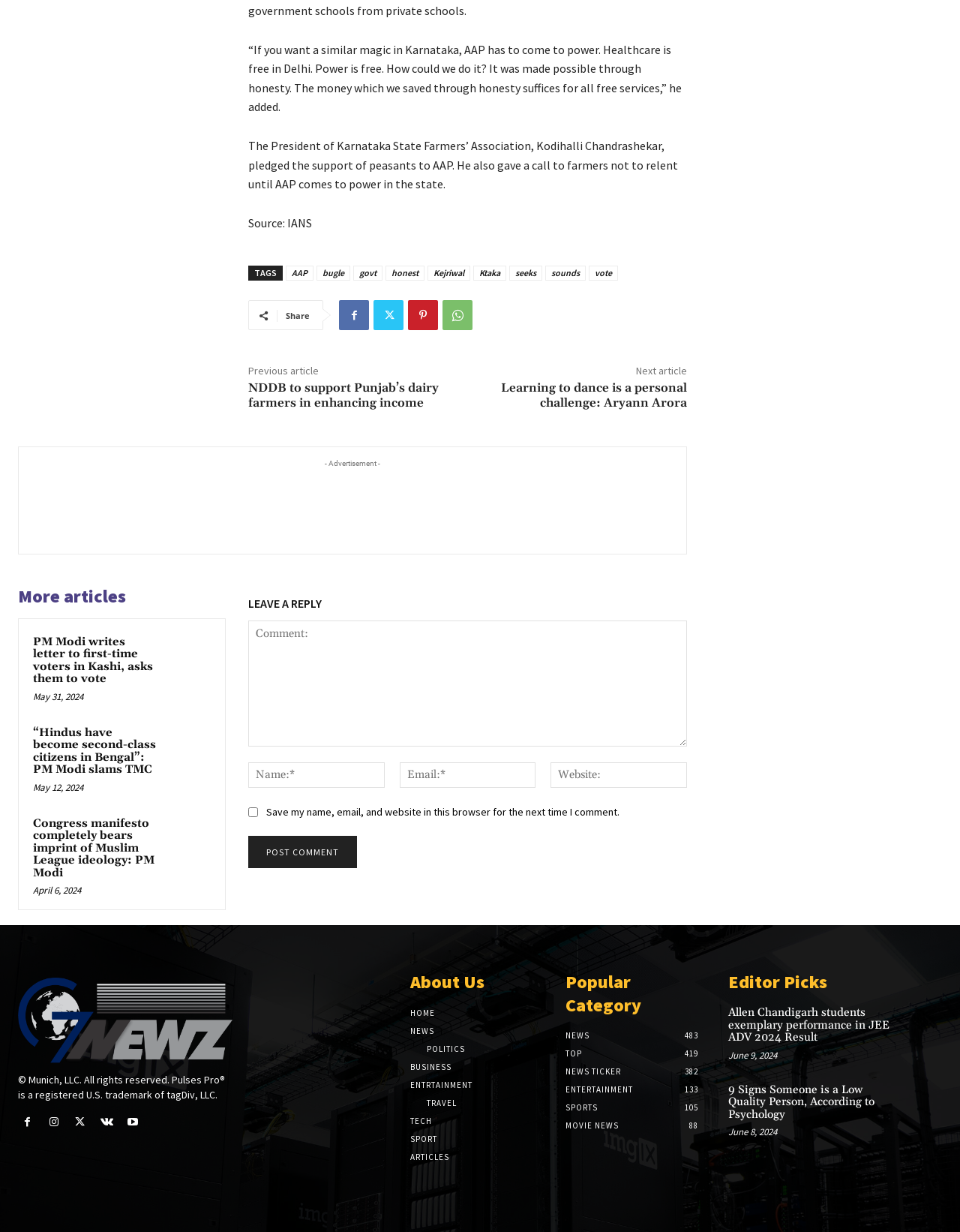What is the copyright information at the bottom of the page?
Please interpret the details in the image and answer the question thoroughly.

The copyright information at the bottom of the page states '© Munich, LLC. All rights reserved. Pulses Pro® is a registered U.S. trademark of tagDiv, LLC.', indicating that the copyright holder is Munich, LLC.